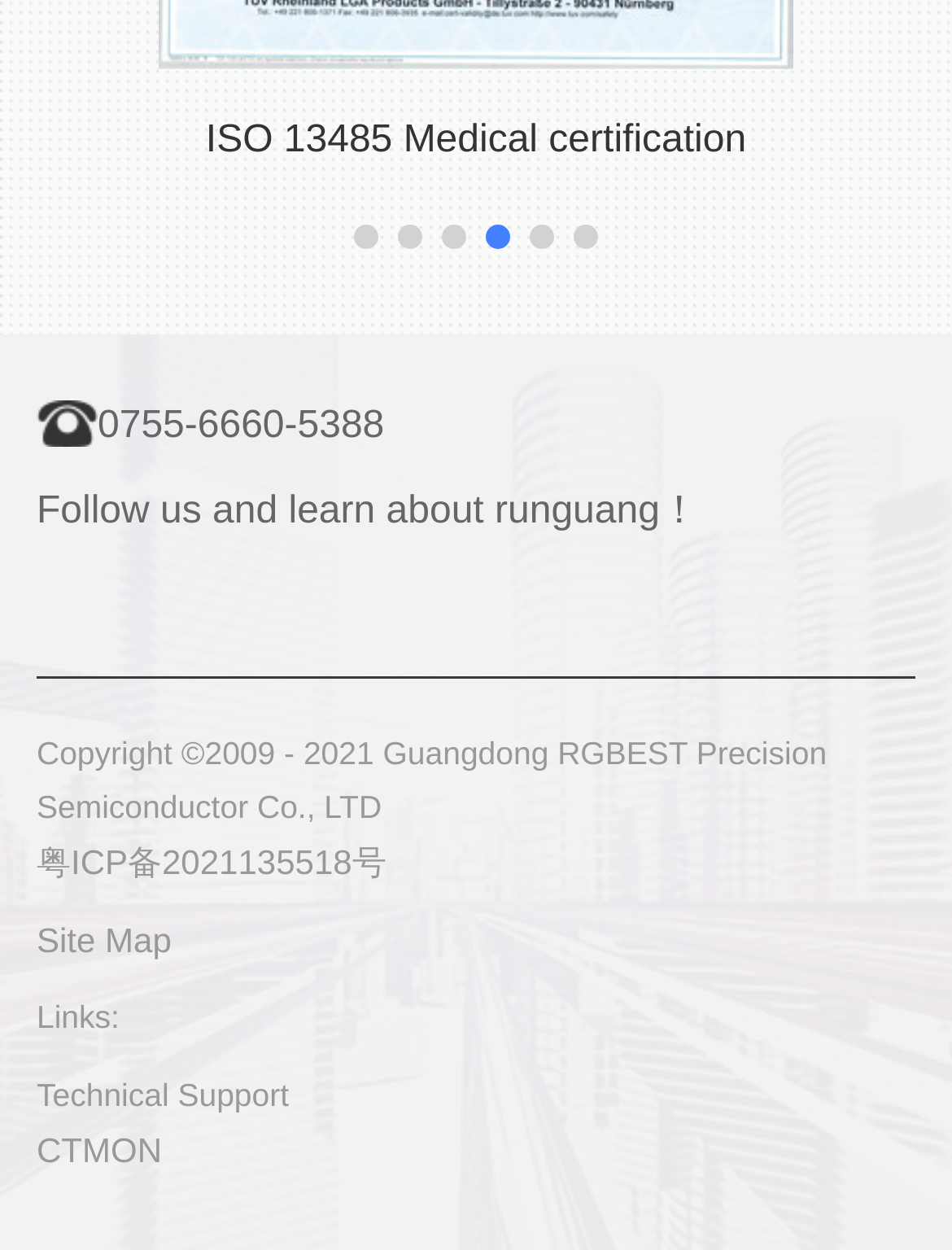What is the certification mentioned on the webpage?
Give a single word or phrase as your answer by examining the image.

ISO 14001